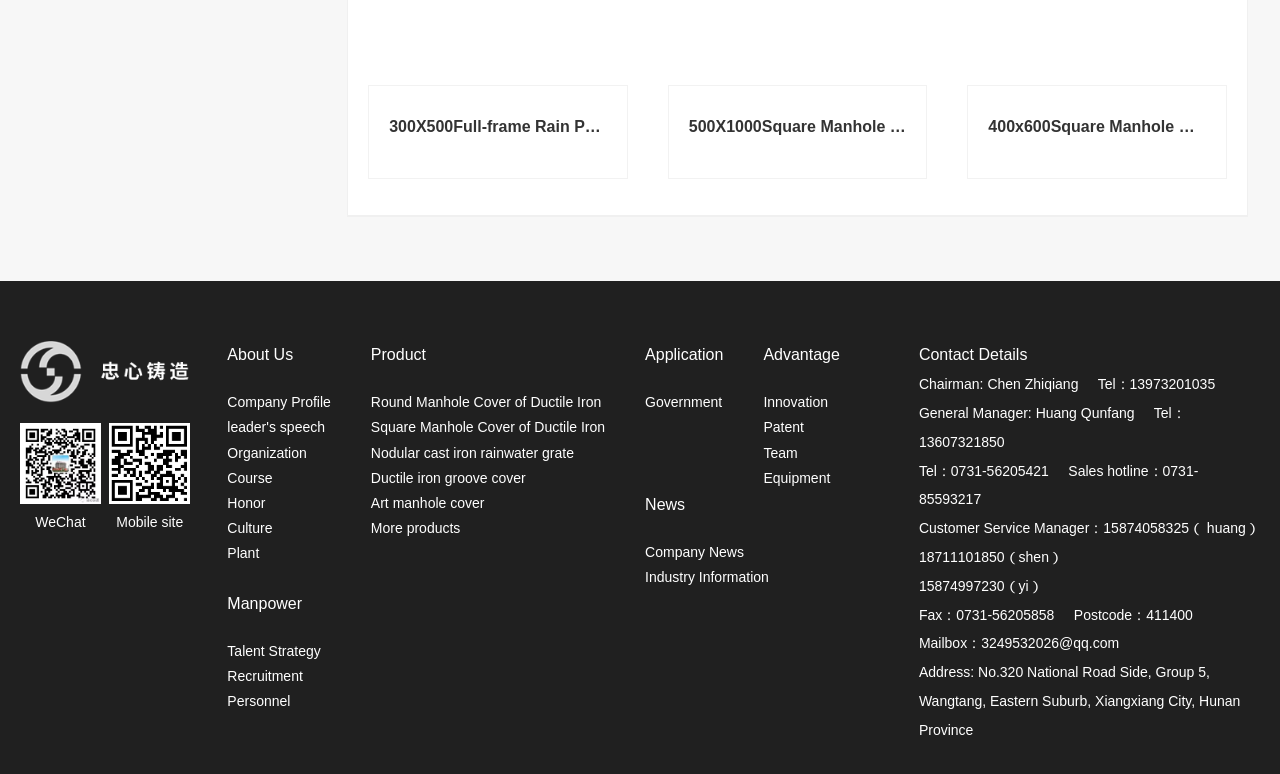Pinpoint the bounding box coordinates of the element to be clicked to execute the instruction: "Check Contact Details".

[0.718, 0.448, 0.803, 0.47]